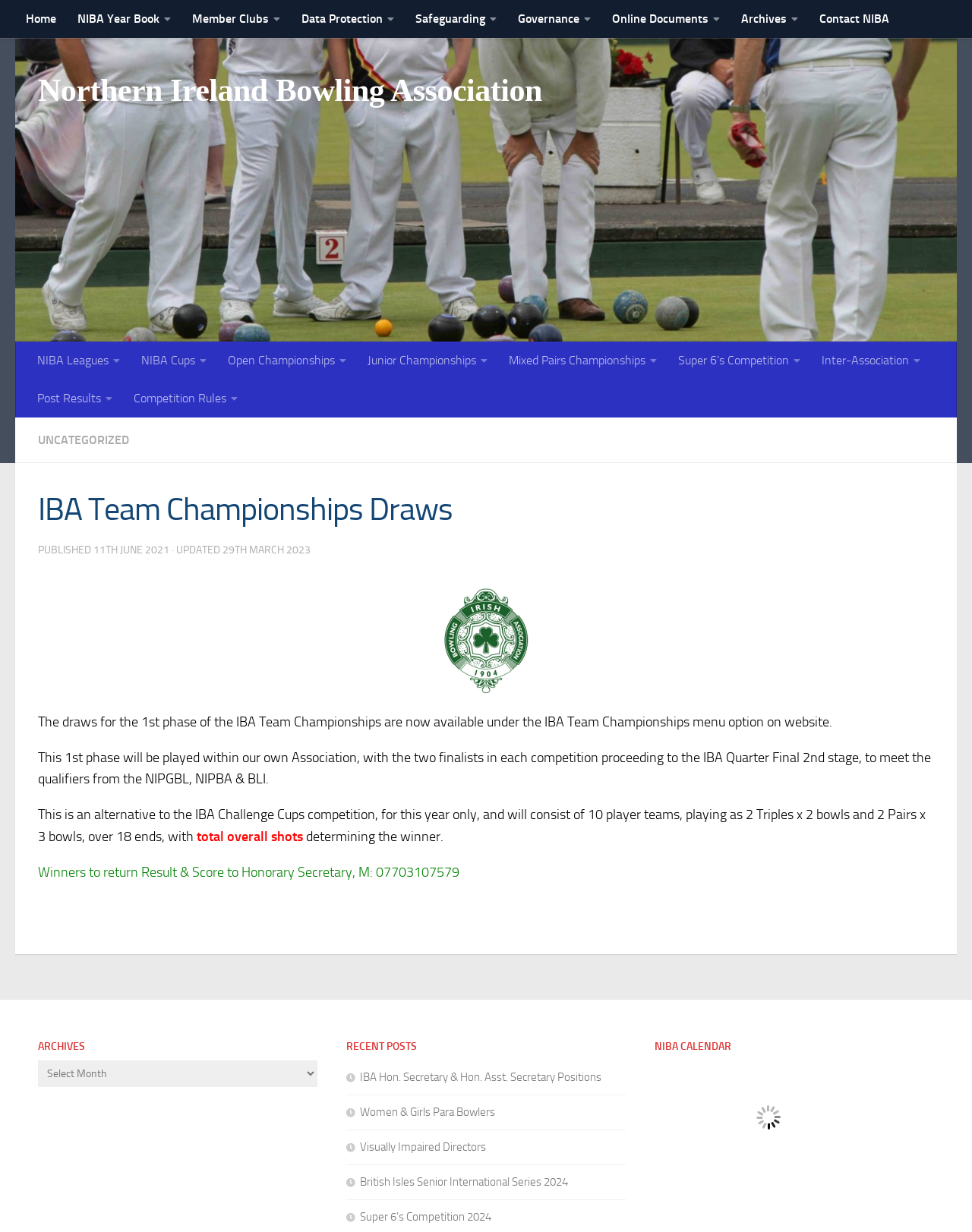Identify the bounding box coordinates of the section that should be clicked to achieve the task described: "View the 'IBA Team Championships Draws'".

[0.039, 0.394, 0.961, 0.433]